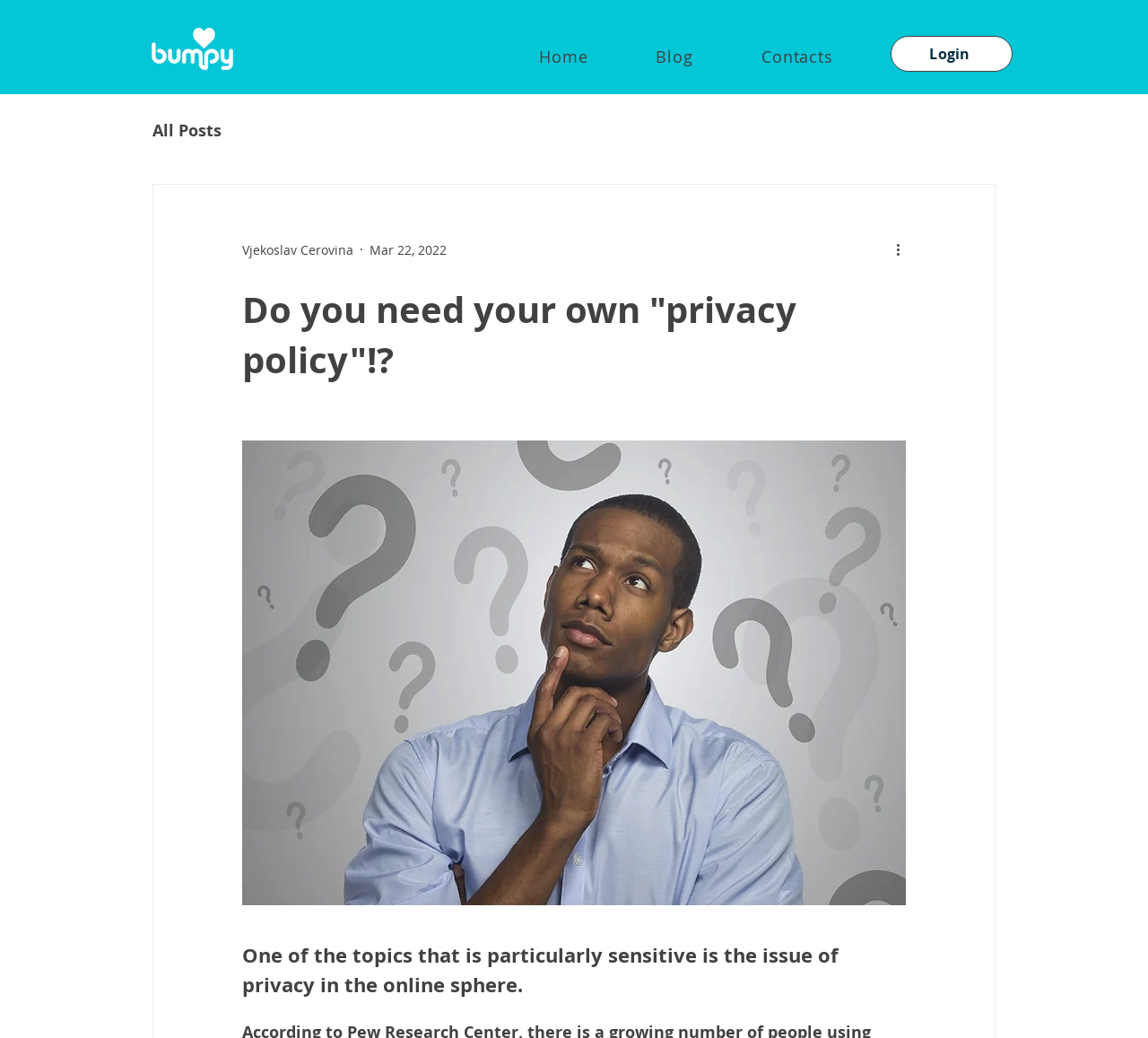Use a single word or phrase to answer this question: 
How many navigation links are in the top navigation bar?

3